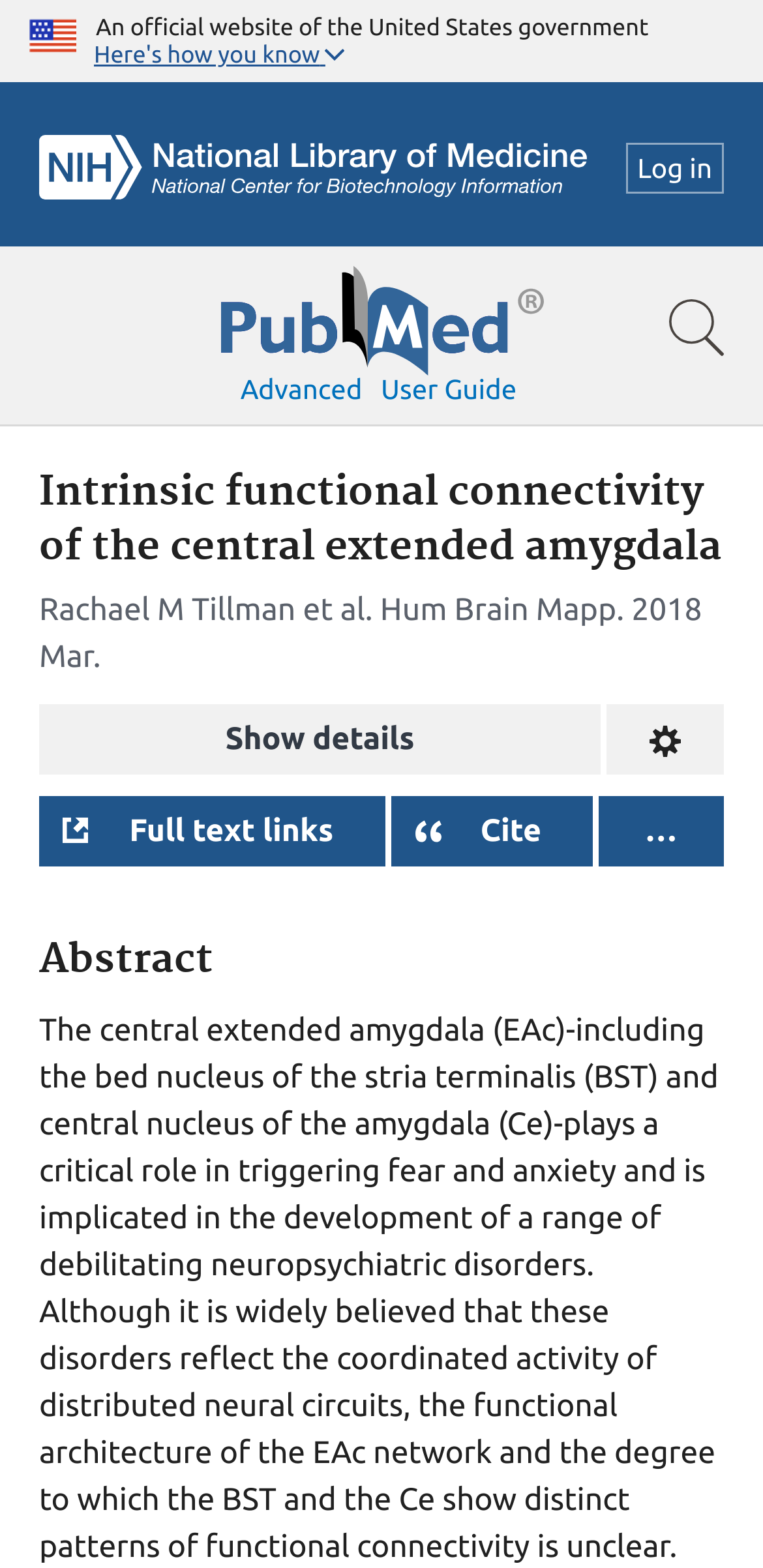Give a detailed overview of the webpage's appearance and contents.

This webpage appears to be a scientific article page on PubMed, a government website. At the top, there is a U.S. flag icon and a text stating "An official website of the United States government". Below this, there is a button labeled "Here's how you know" and a search bar that spans the entire width of the page.

On the top-right corner, there are links to log in and a PubMed logo. Below the search bar, there are links to "Advanced" search and a "User guide". A navigation menu item labeled "User guide" is also present.

The main content of the page is divided into sections. The first section has a heading that reads "Intrinsic functional connectivity of the central extended amygdala" and is followed by author names, publication details, and a button to "Show details". There are also buttons to "Change format" and "Full text links" nearby.

Below this section, there is a button to open a dialog with citation text in different styles, accompanied by a "Cite" label. Another button with an ellipsis (...) is present on the right side.

The next section is labeled "Abstract" and likely contains a summary of the article.